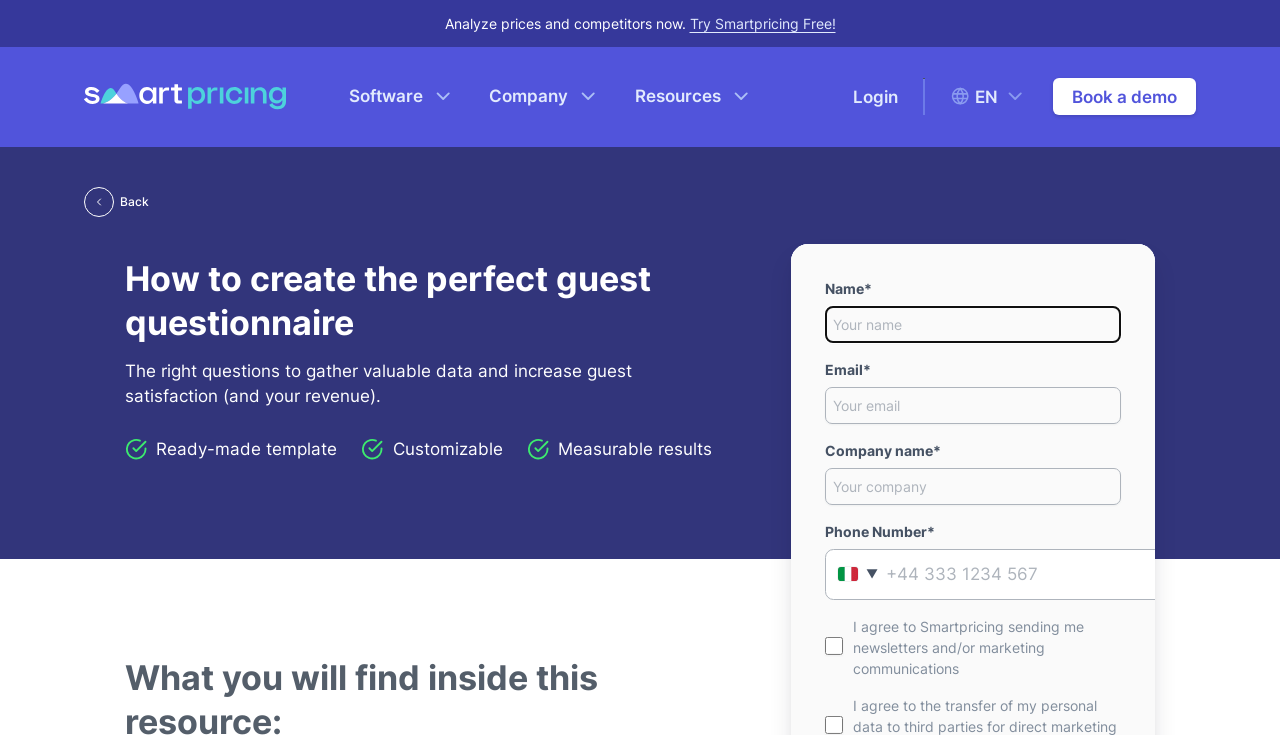Provide your answer in one word or a succinct phrase for the question: 
What is the label of the first textbox on the webpage?

Name*